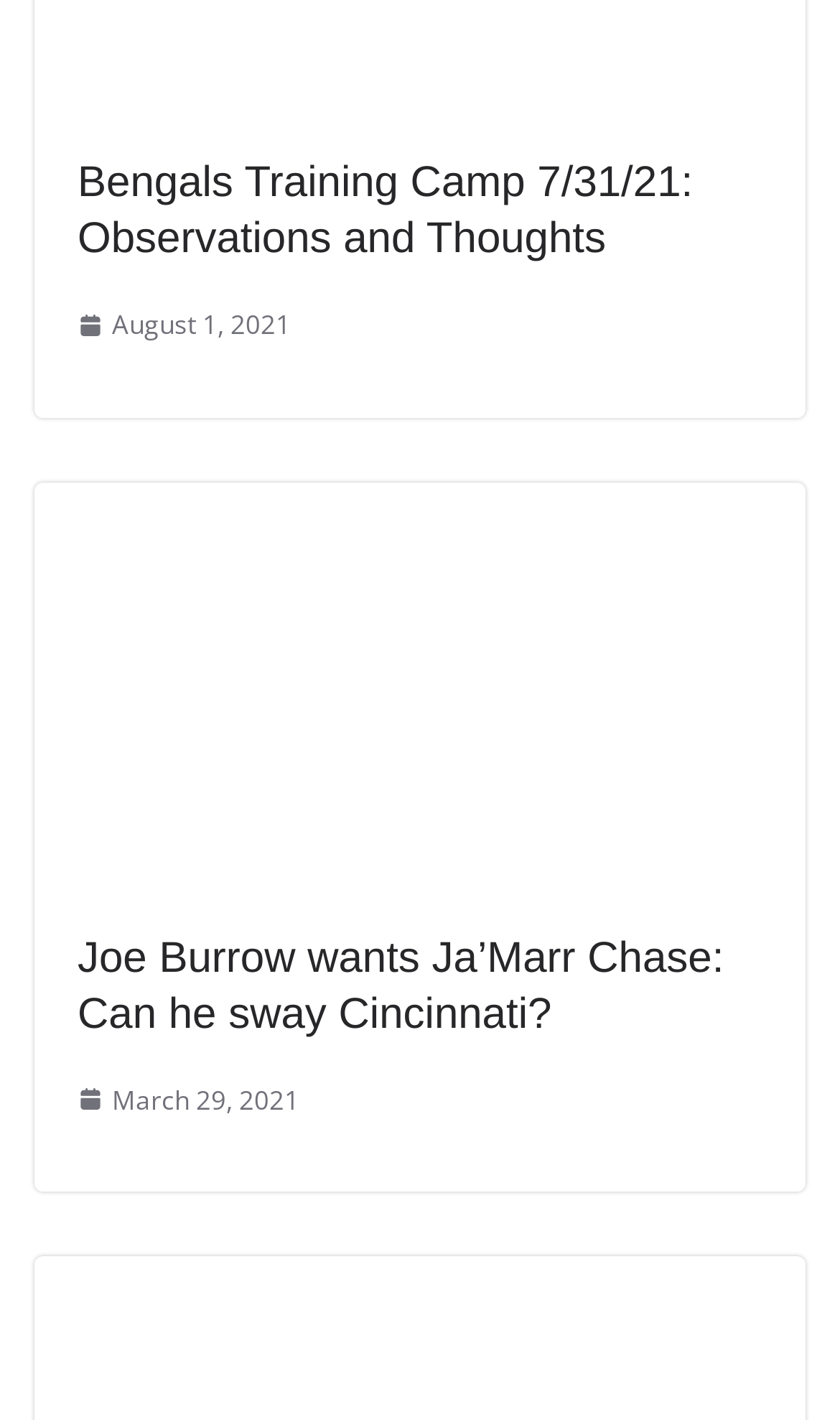What is the title of the article with the link 'Burrow Avoids PUP List; Joe Show A Full Go'?
Using the information from the image, provide a comprehensive answer to the question.

I found the title by analyzing the link text 'Burrow Avoids PUP List; Joe Show A Full Go' and identifying it as the title of the article.